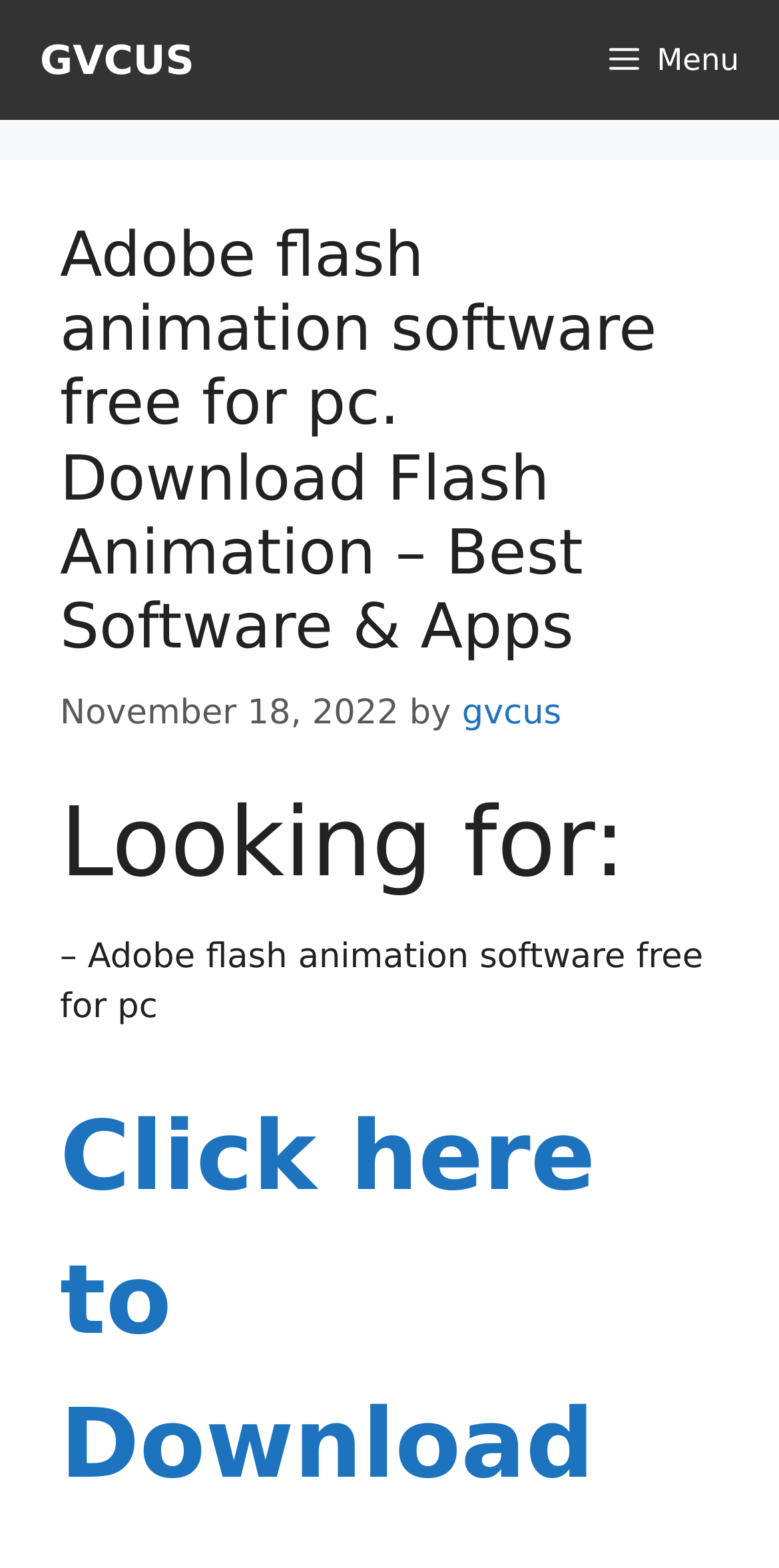What is the software being discussed?
Refer to the image and provide a concise answer in one word or phrase.

Adobe flash animation software